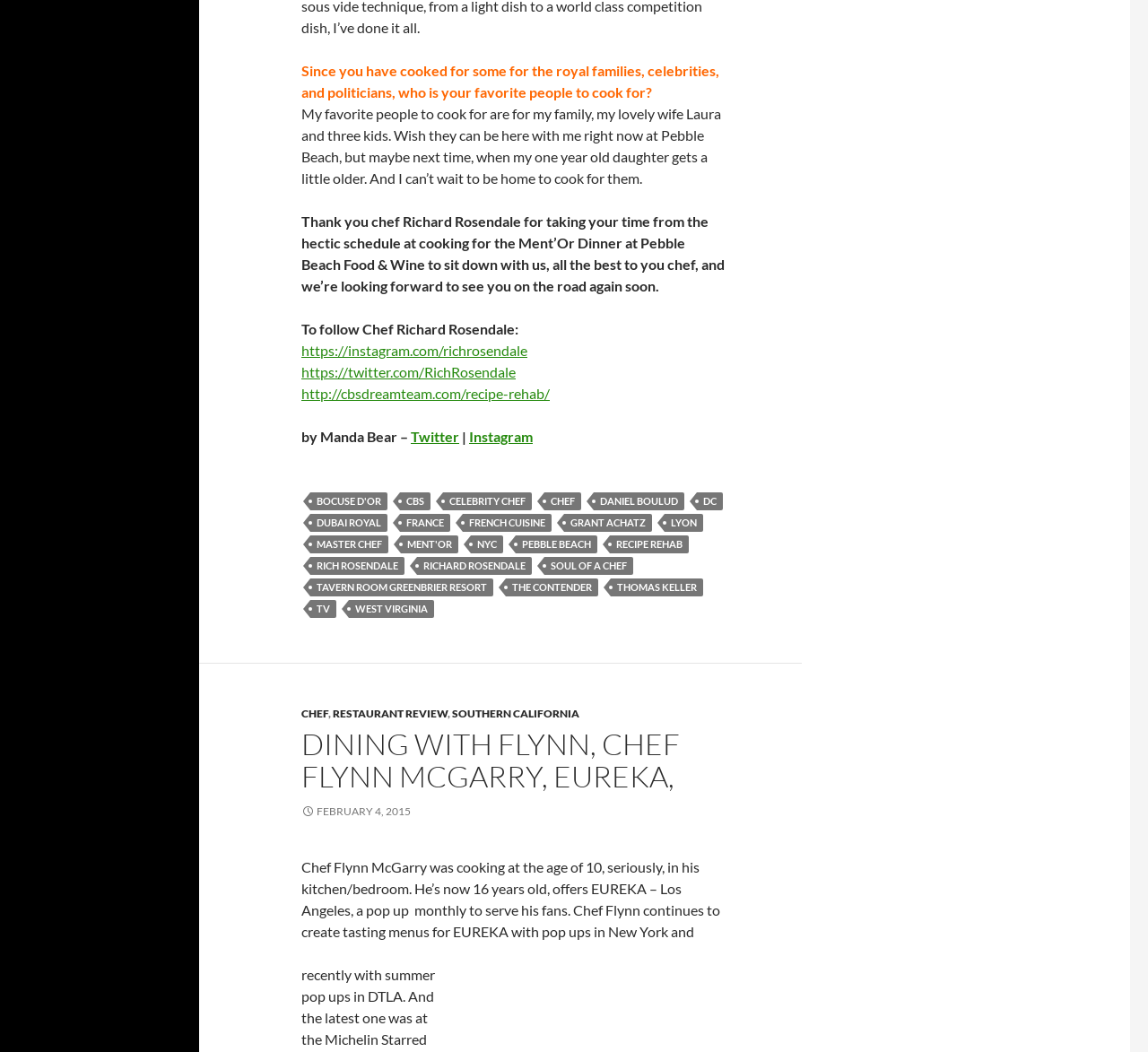Please locate the bounding box coordinates of the region I need to click to follow this instruction: "Read more about Recipe Rehab".

[0.262, 0.366, 0.479, 0.382]